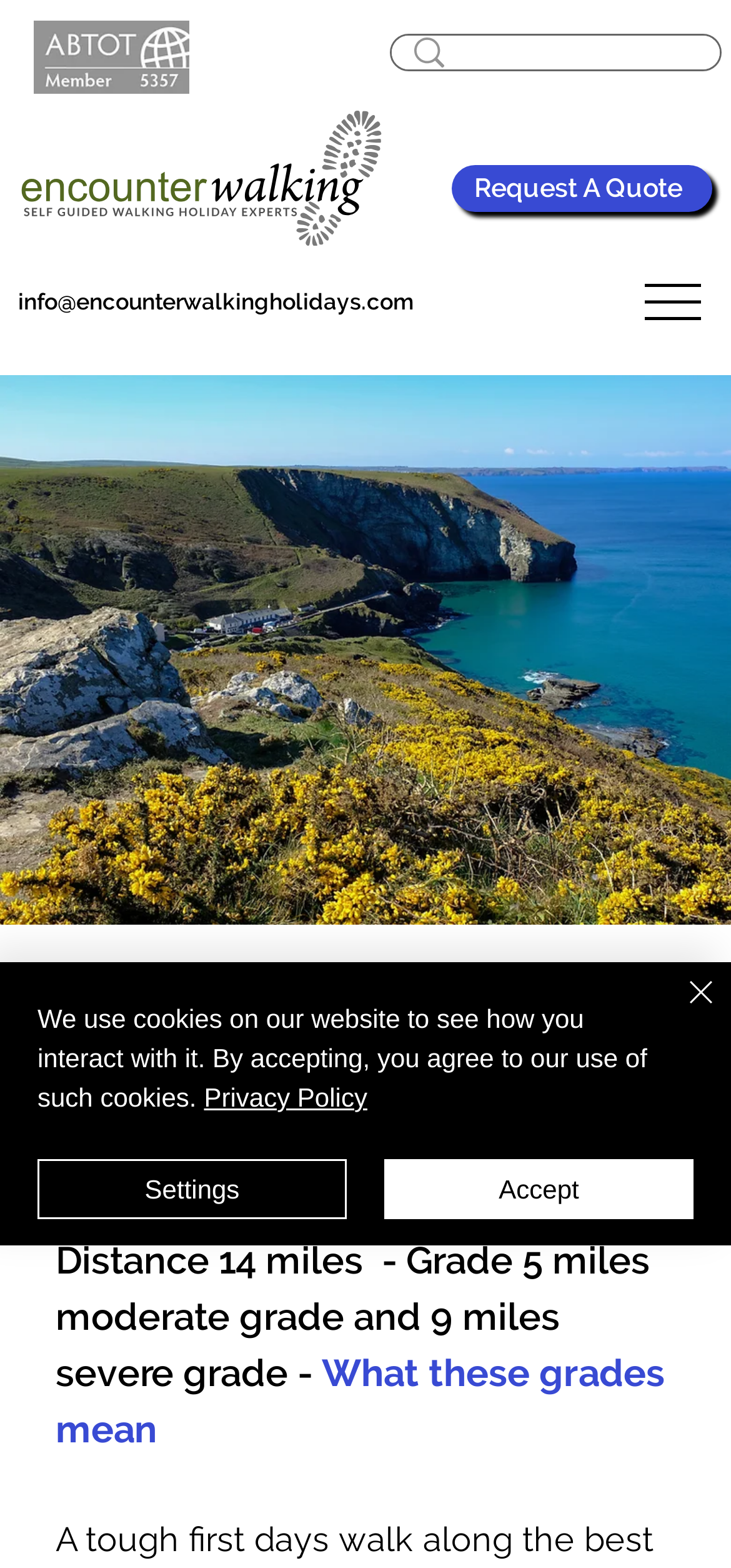Locate the bounding box coordinates of the area you need to click to fulfill this instruction: 'View Encounter Walking Holidays logo'. The coordinates must be in the form of four float numbers ranging from 0 to 1: [left, top, right, bottom].

[0.025, 0.071, 0.525, 0.157]